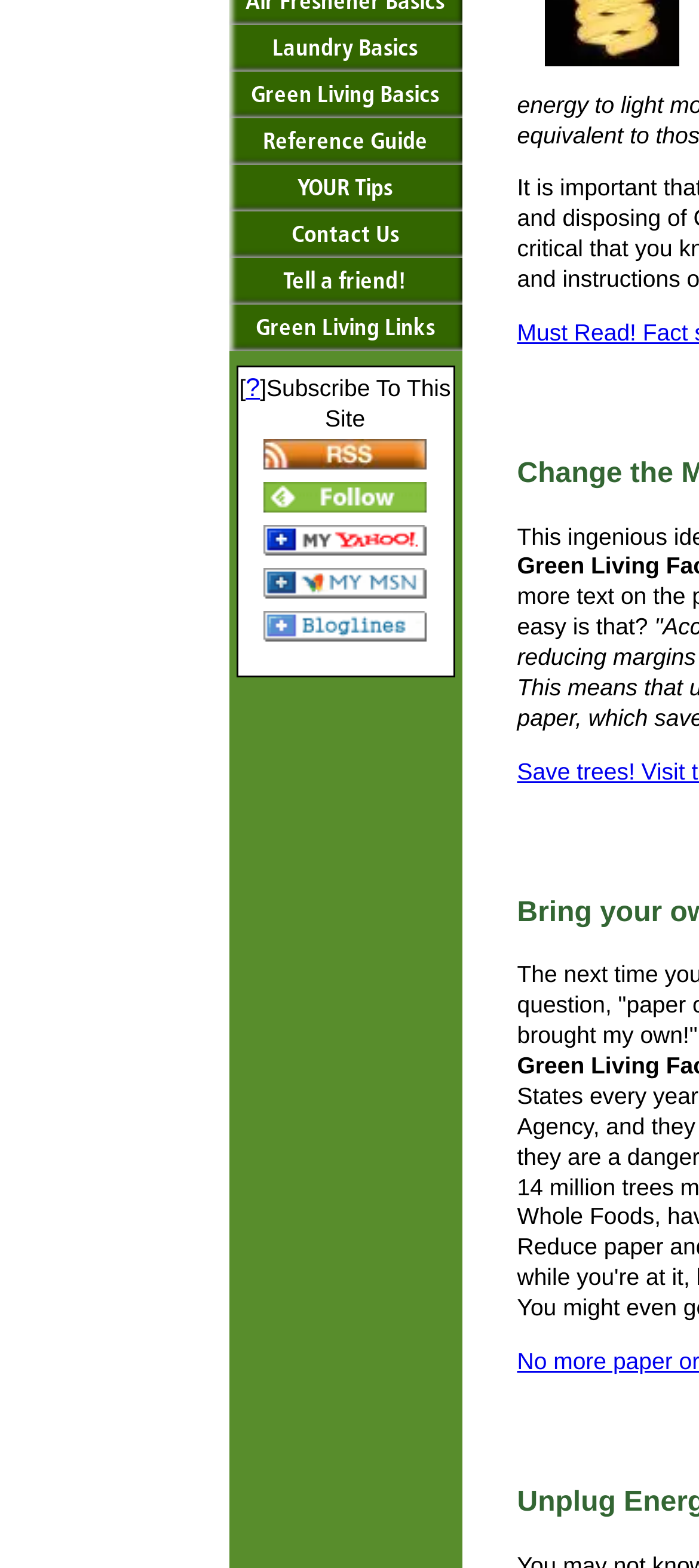Refer to the element description Tell a friend! and identify the corresponding bounding box in the screenshot. Format the coordinates as (top-left x, top-left y, bottom-right x, bottom-right y) with values in the range of 0 to 1.

[0.327, 0.165, 0.66, 0.194]